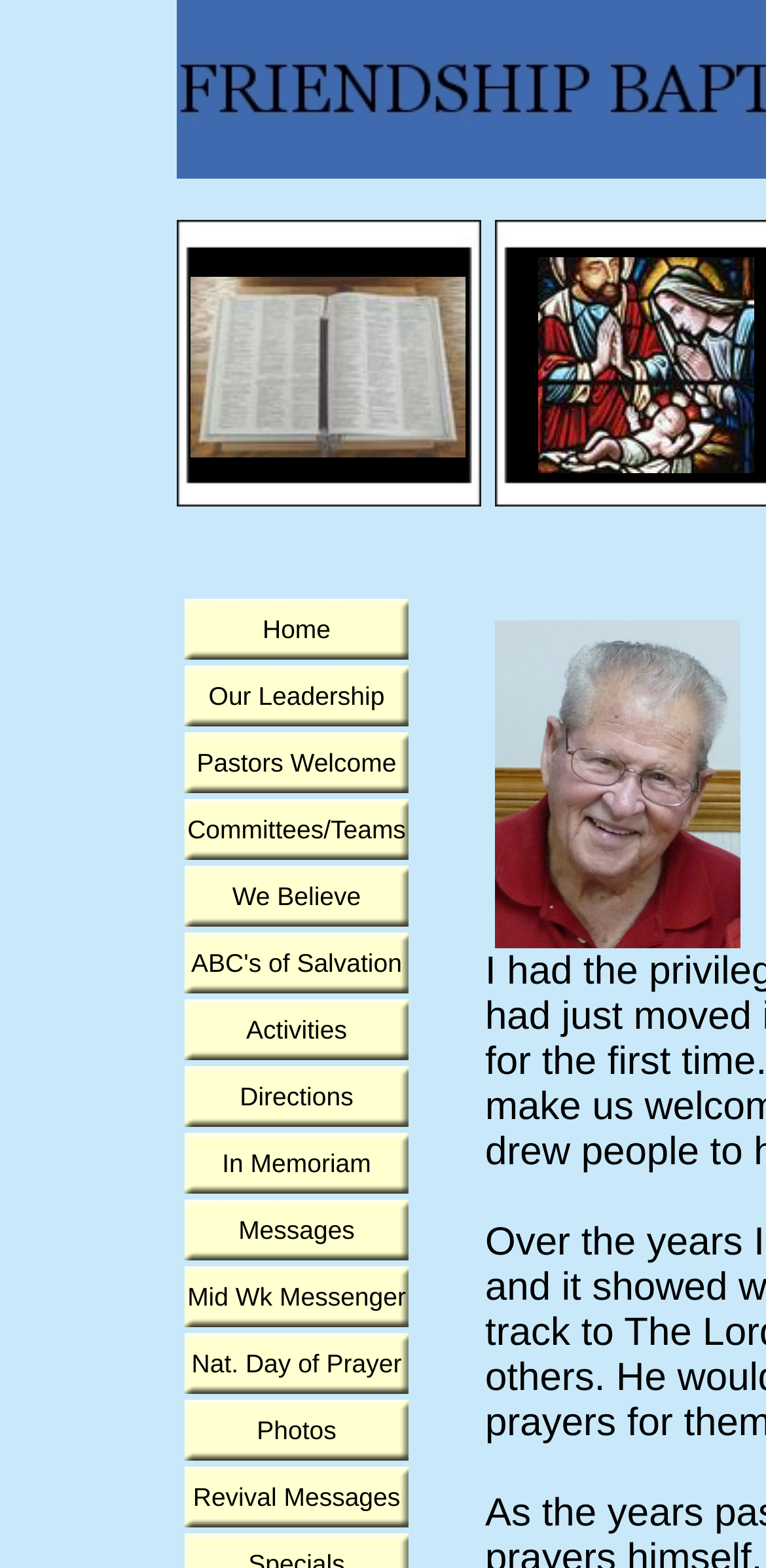What is the name of the memoriam?
Answer the question with a detailed and thorough explanation.

The name of the memoriam can be found at the top of the webpage, which is 'Ben O'Steen Memoriam'. This is likely the main topic of the webpage.